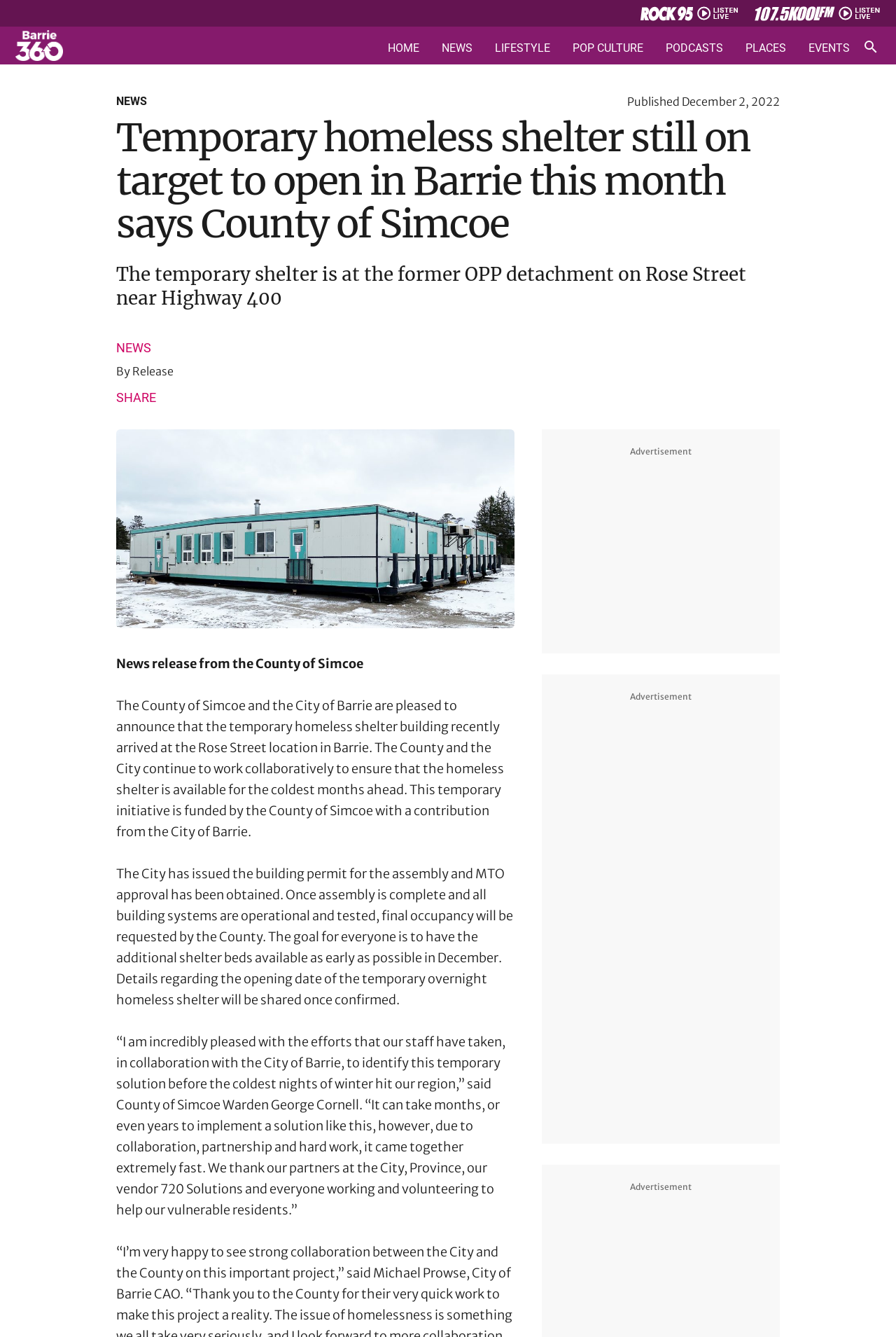Find the bounding box coordinates for the element that must be clicked to complete the instruction: "Read the NEWS release". The coordinates should be four float numbers between 0 and 1, indicated as [left, top, right, bottom].

[0.148, 0.272, 0.194, 0.283]